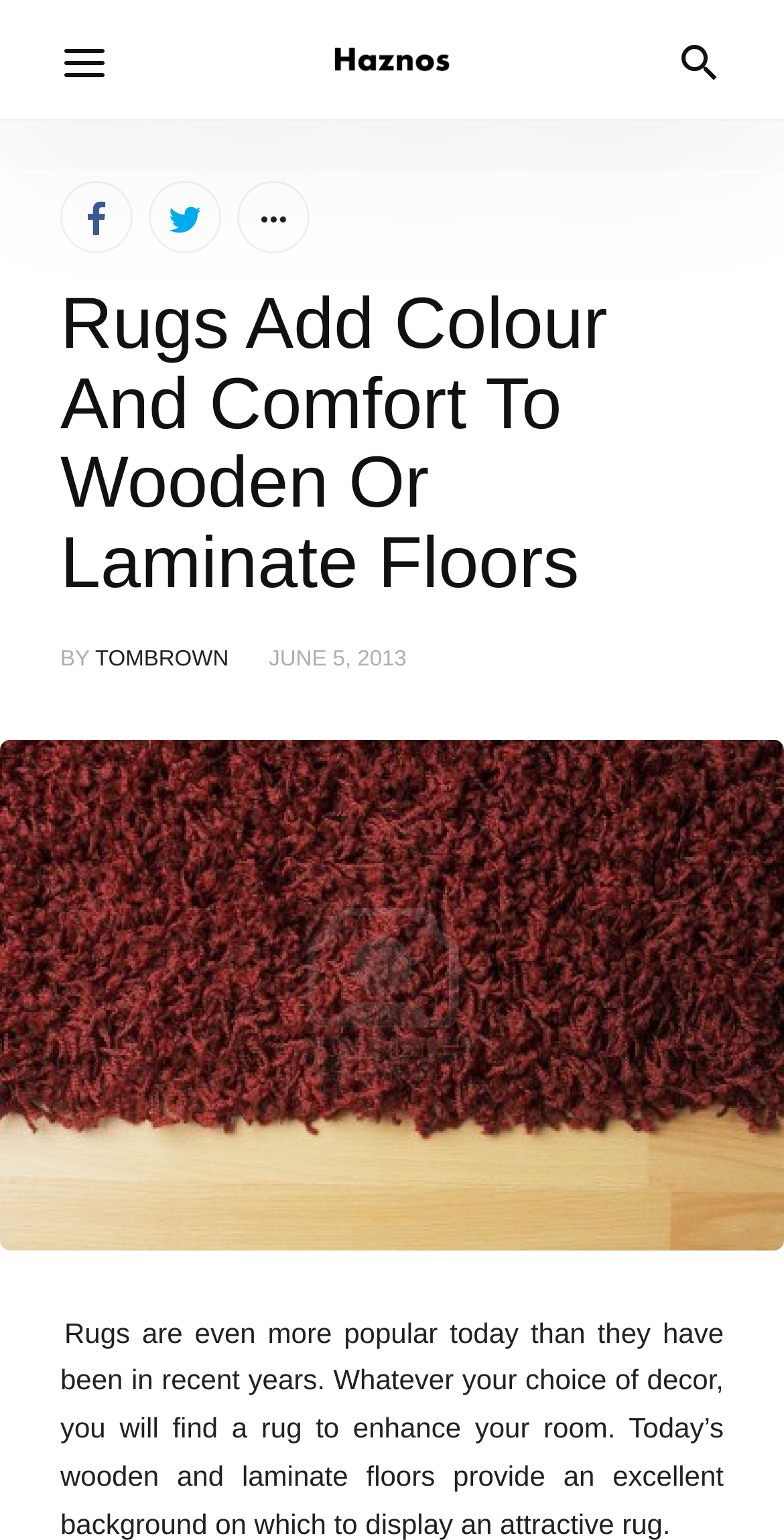Provide a one-word or brief phrase answer to the question:
What is the author of the article?

TOMBROWN